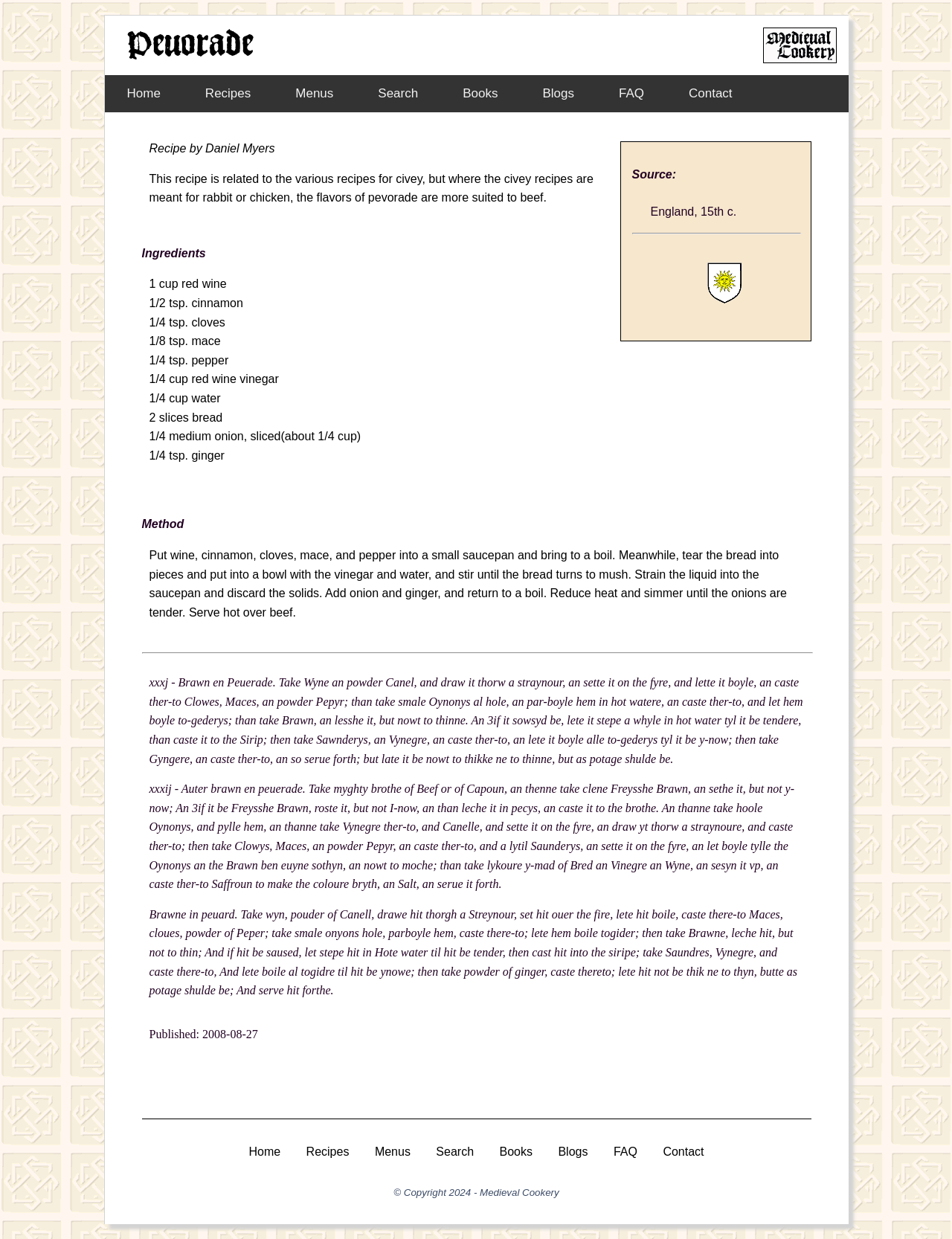How many recipes are provided for Brawn en Peuerade?
Kindly offer a detailed explanation using the data available in the image.

There are three recipes provided for Brawn en Peuerade, which are mentioned in the webpage with different methods and ingredients.